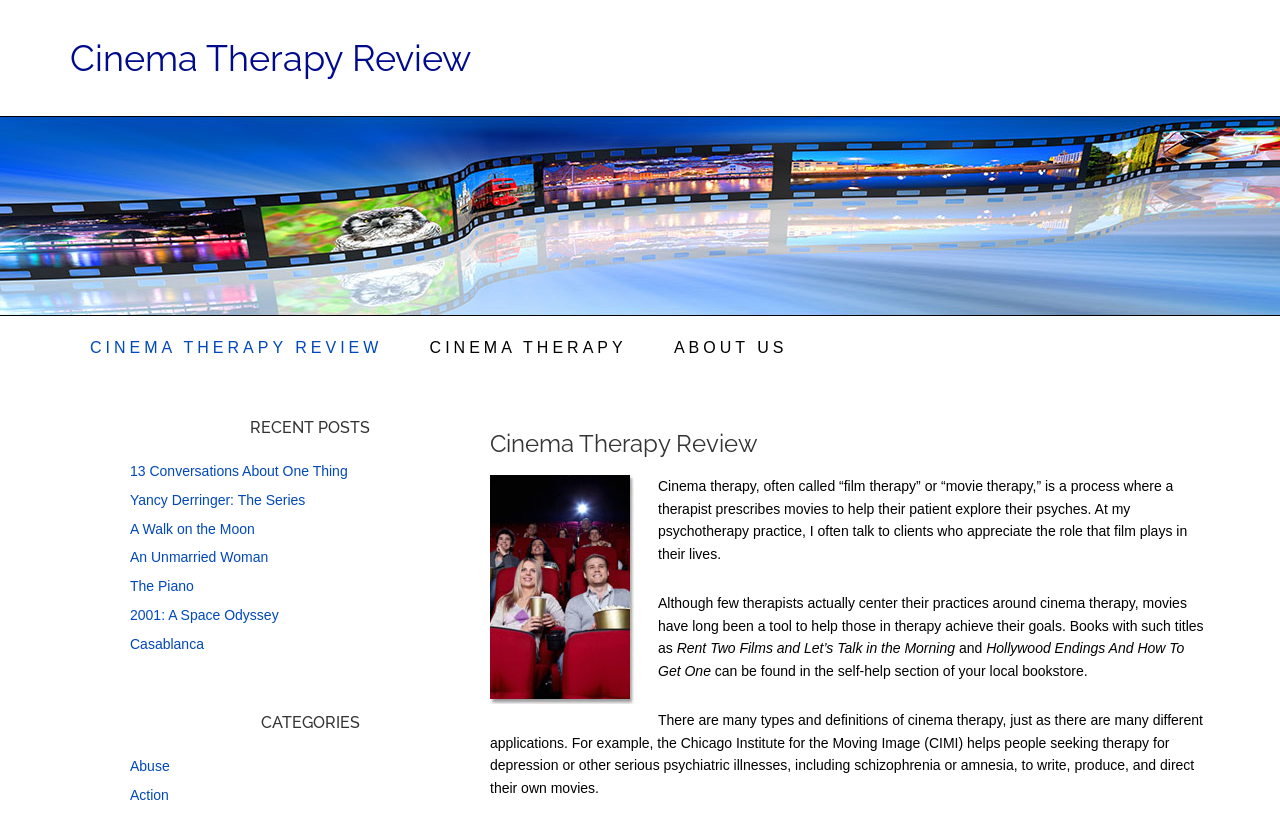Describe all the visual and textual components of the webpage comprehensively.

The webpage is about cinema therapy, a process where a therapist prescribes movies to help patients explore their psyches. At the top, there are four links: "Cinema Therapy Review", "CINEMA THERAPY REVIEW", "CINEMA THERAPY", and "ABOUT US". 

Below these links, there is a header section with a heading "Cinema Therapy Review" and an image related to cinema therapy. 

Underneath the header section, there is a paragraph of text that explains cinema therapy, followed by several lines of text discussing the role of movies in therapy and the different types of cinema therapy. 

To the left of the main content, there are three sections: "RECENT POSTS", "CATEGORIES", and a list of movie titles, including "13 Conversations About One Thing", "Yancy Derringer: The Series", "A Walk on the Moon", and others. Each movie title is a link. 

Under the "CATEGORIES" section, there are two links: "Abuse" and "Action".